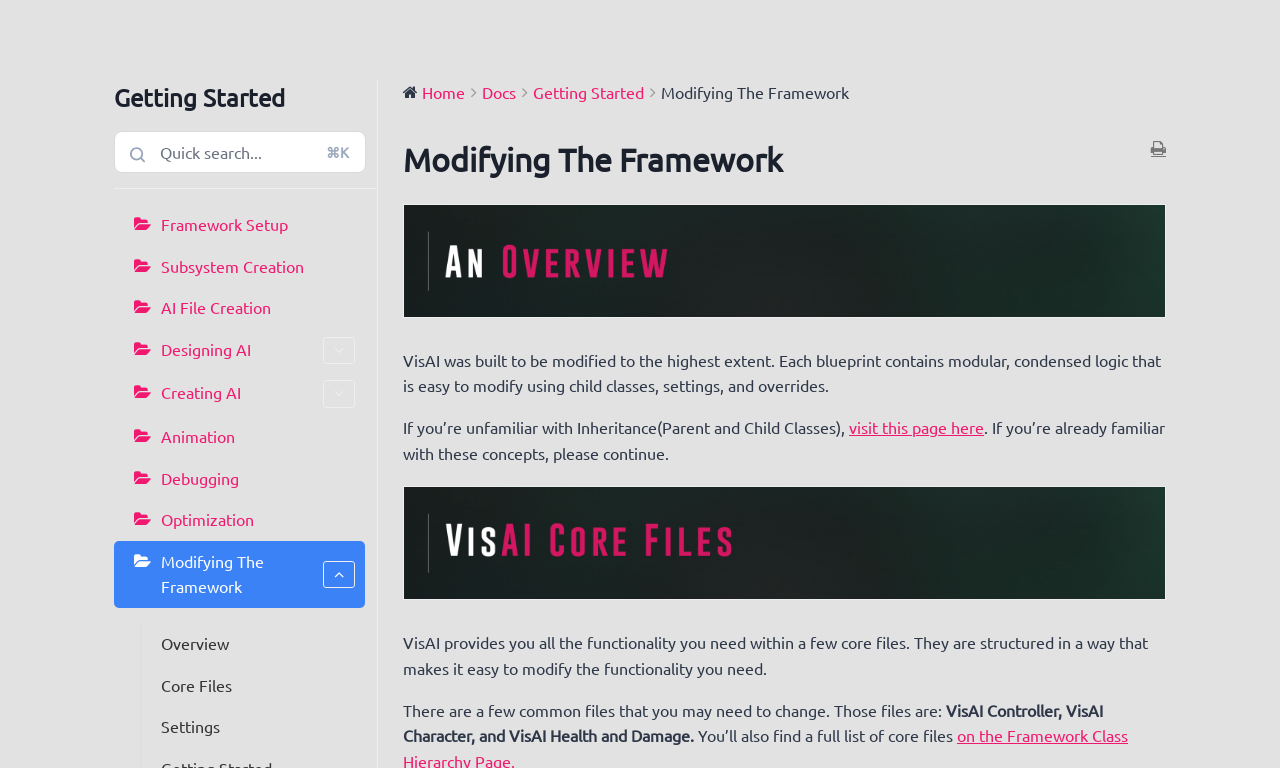Please locate the bounding box coordinates for the element that should be clicked to achieve the following instruction: "Go to Framework Setup". Ensure the coordinates are given as four float numbers between 0 and 1, i.e., [left, top, right, bottom].

[0.089, 0.266, 0.285, 0.32]